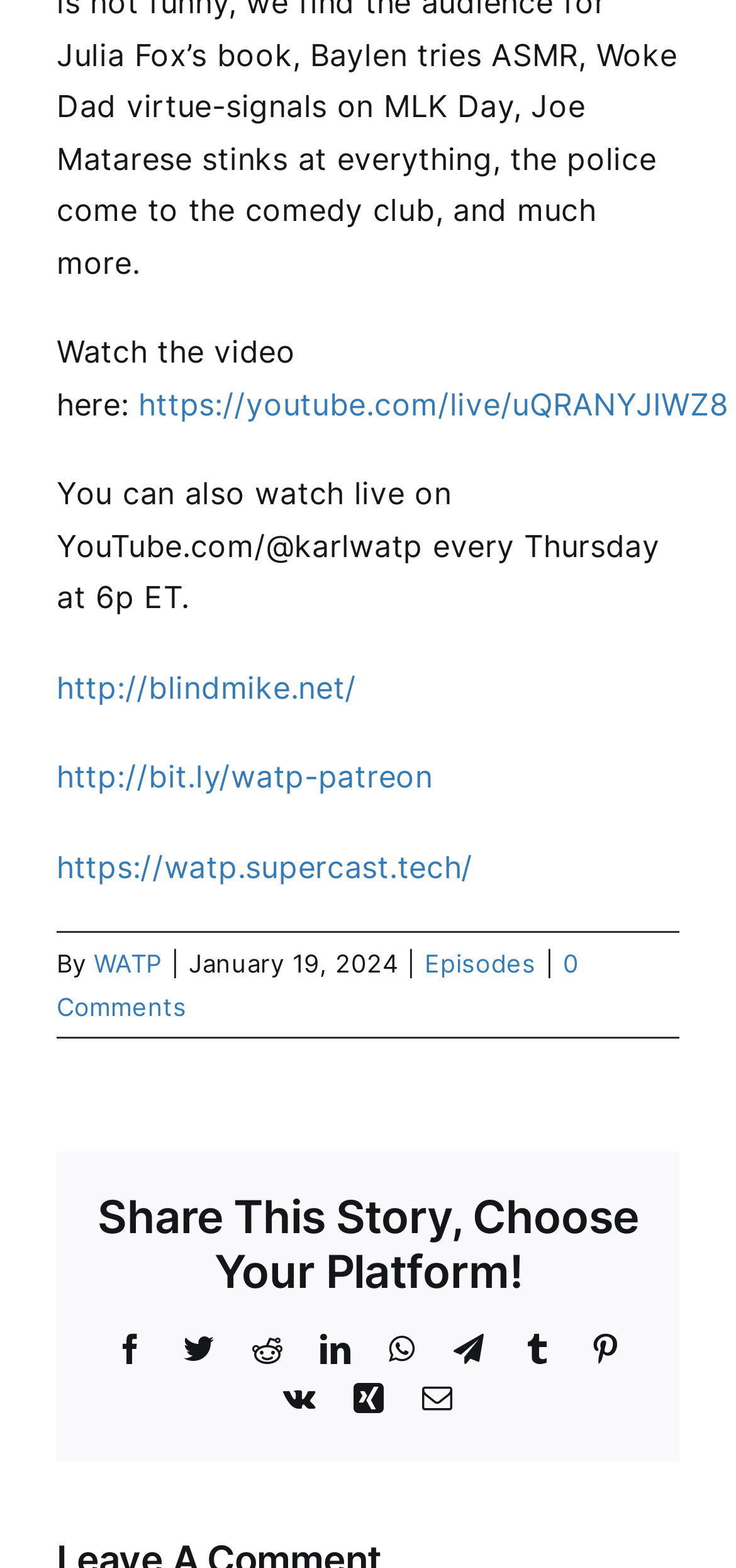What is the URL of the WATP website?
Refer to the screenshot and respond with a concise word or phrase.

blindmike.net